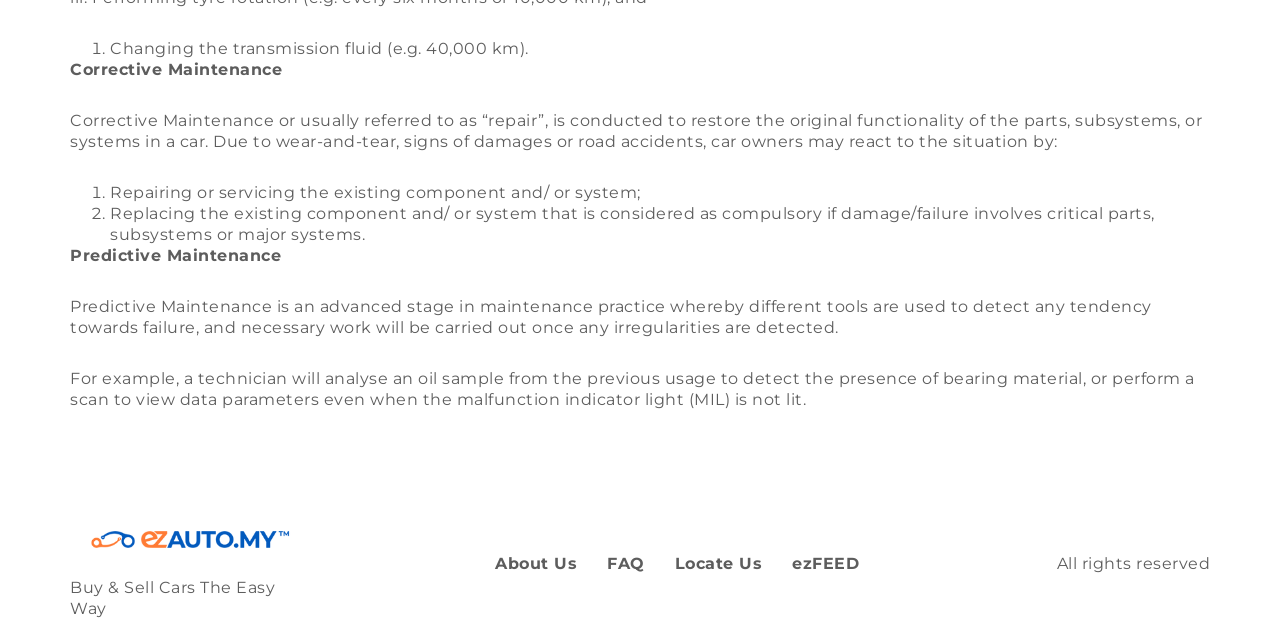Answer the following inquiry with a single word or phrase:
What is Predictive Maintenance?

Detecting failure tendency